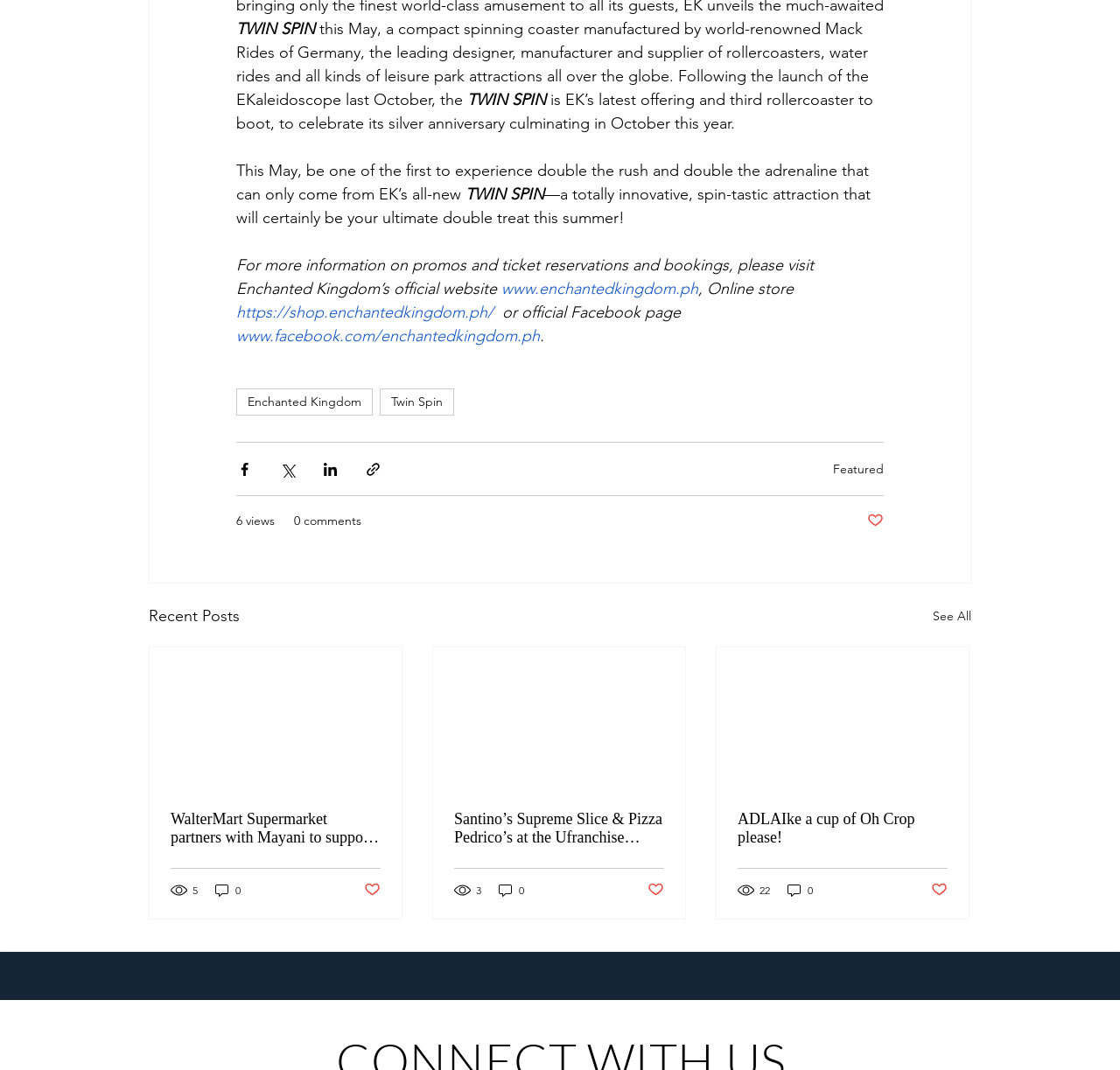Predict the bounding box of the UI element based on the description: "Enchanted Kingdom". The coordinates should be four float numbers between 0 and 1, formatted as [left, top, right, bottom].

[0.211, 0.363, 0.333, 0.389]